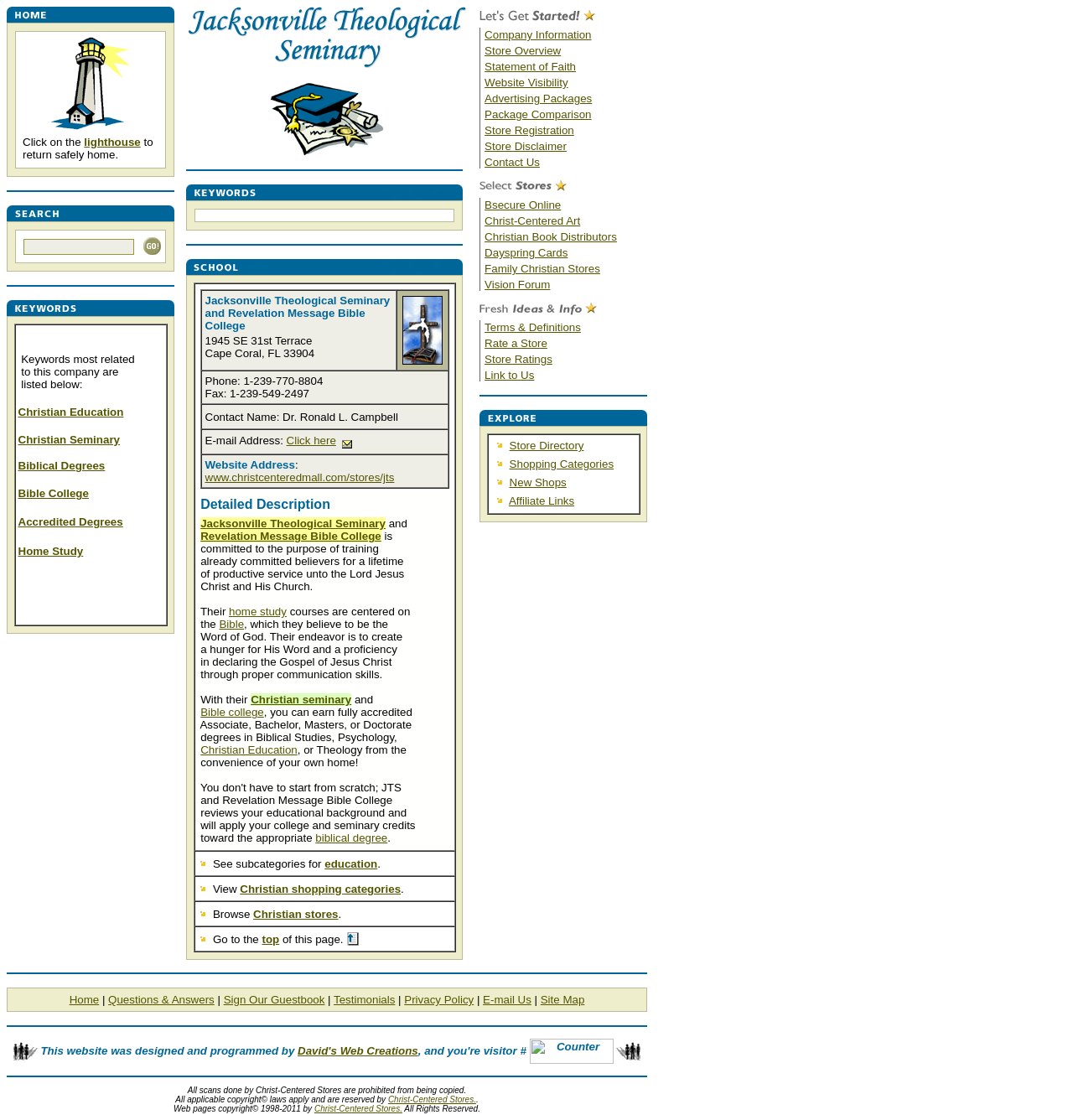Based on the element description Terms & Definitions, identify the bounding box of the UI element in the given webpage screenshot. The coordinates should be in the format (top-left x, top-left y, bottom-right x, bottom-right y) and must be between 0 and 1.

[0.452, 0.287, 0.541, 0.298]